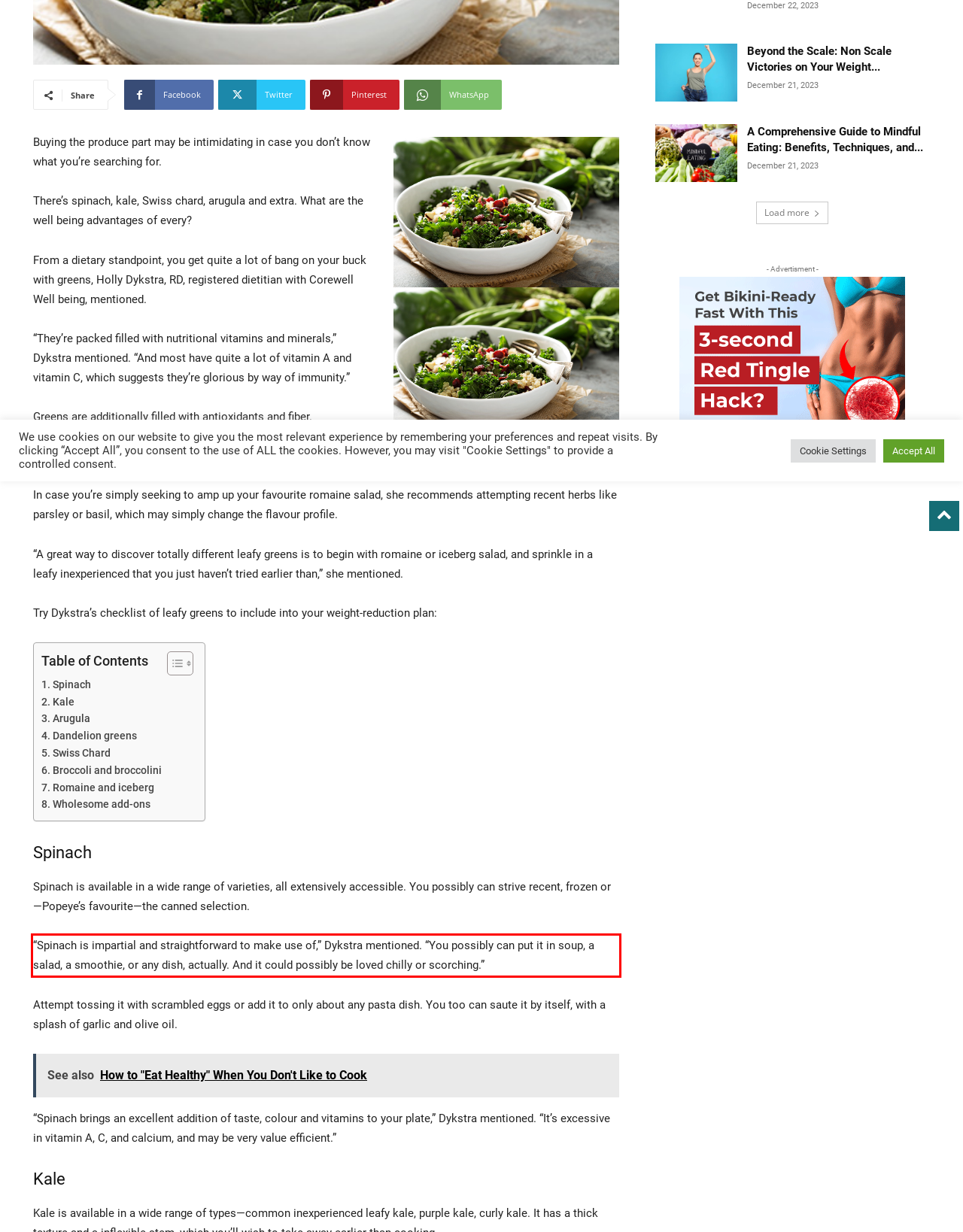Given a screenshot of a webpage containing a red bounding box, perform OCR on the text within this red bounding box and provide the text content.

“Spinach is impartial and straightforward to make use of,” Dykstra mentioned. “You possibly can put it in soup, a salad, a smoothie, or any dish, actually. And it could possibly be loved chilly or scorching.”